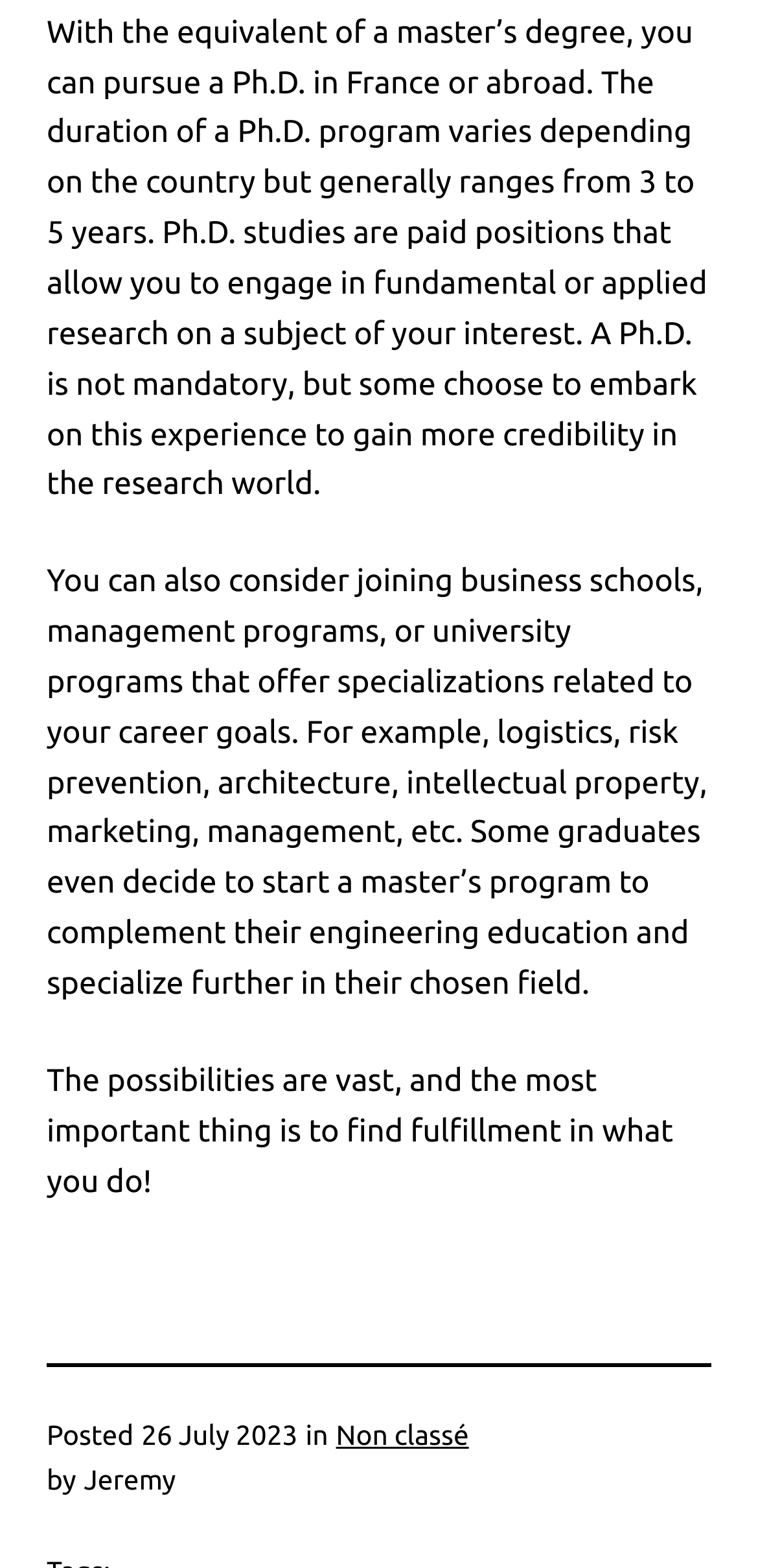Who is the author of the post?
Please provide a detailed and thorough answer to the question.

The author of the post is Jeremy, which is mentioned in the StaticText element with the text 'Jeremy'.